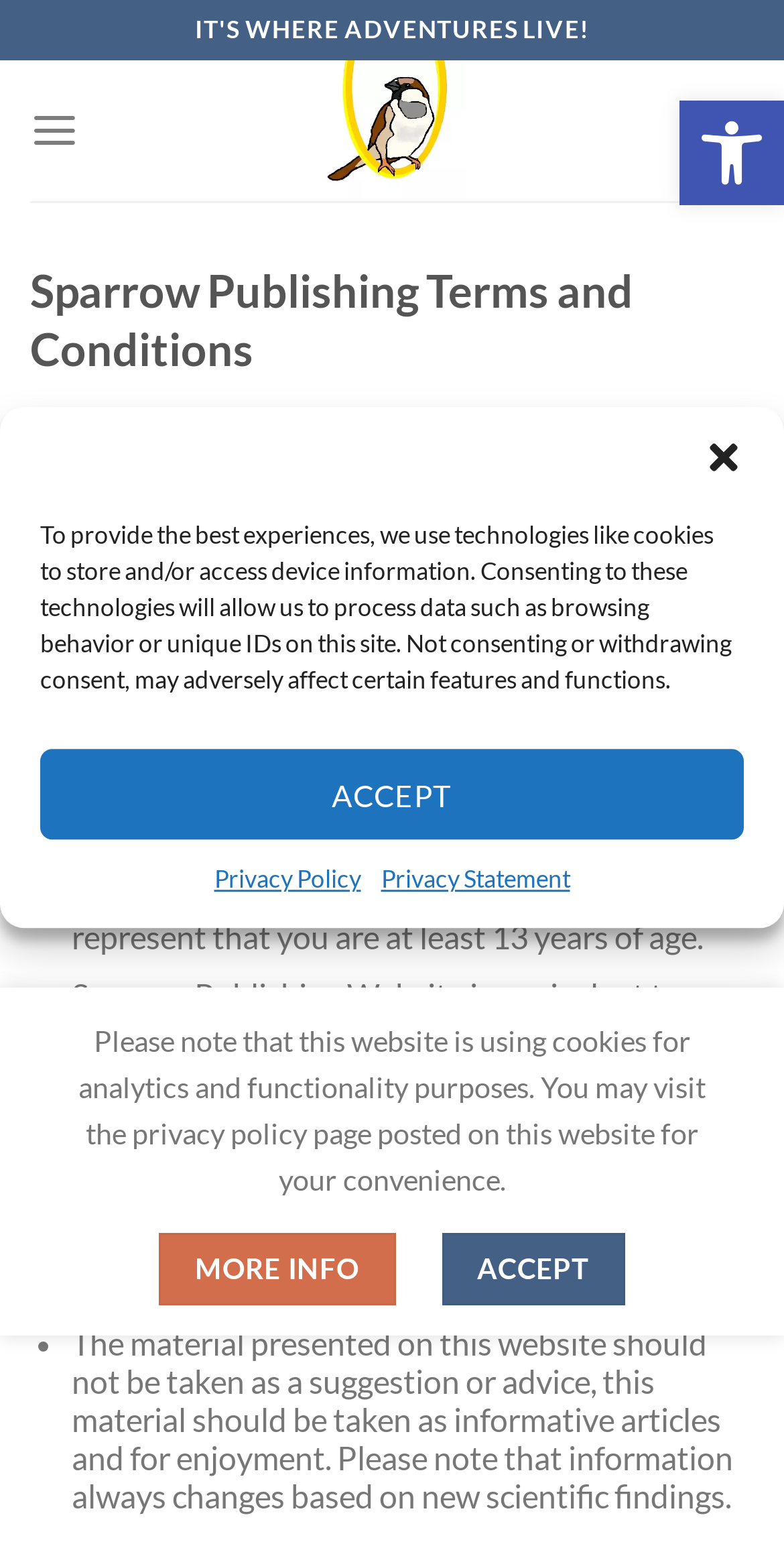Pinpoint the bounding box coordinates for the area that should be clicked to perform the following instruction: "Expand menu".

[0.038, 0.053, 0.101, 0.117]